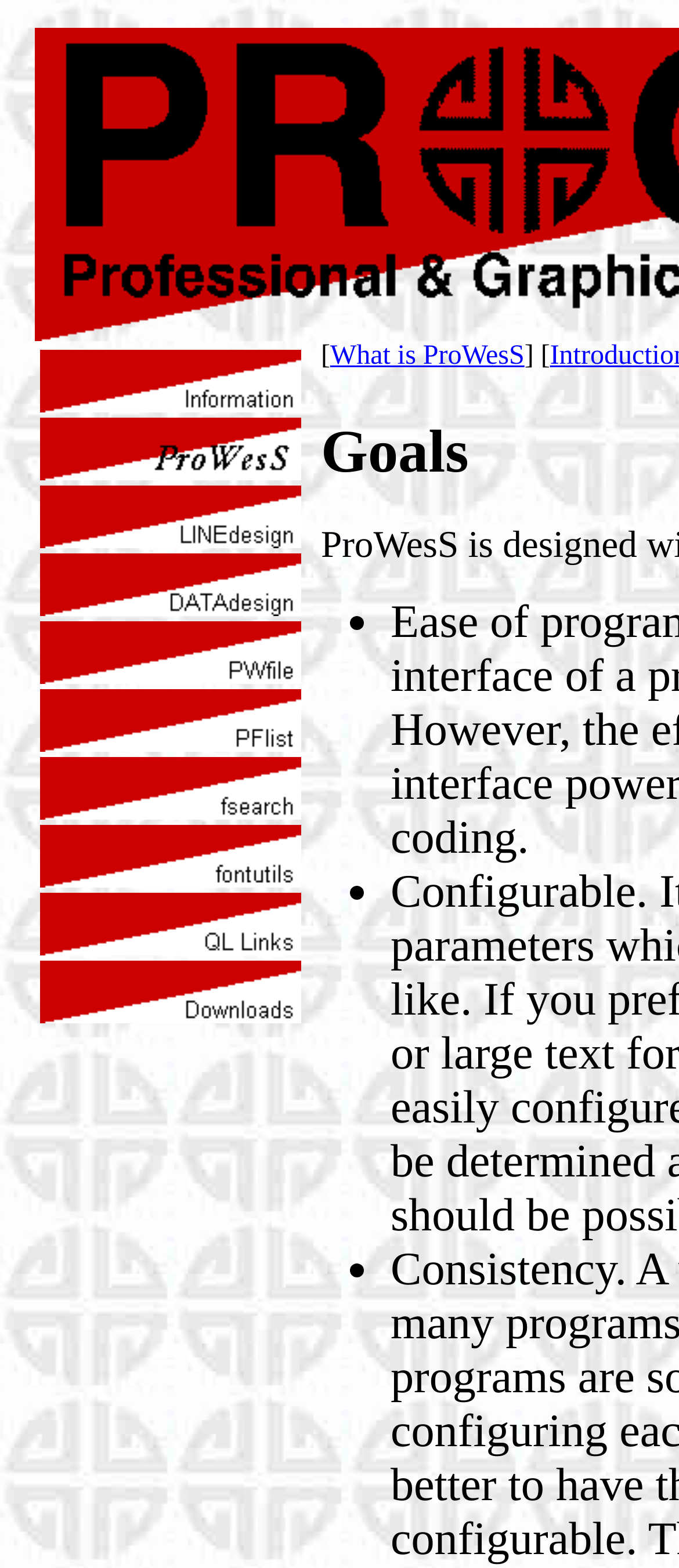Provide a one-word or short-phrase response to the question:
How many links are there in the information section?

9